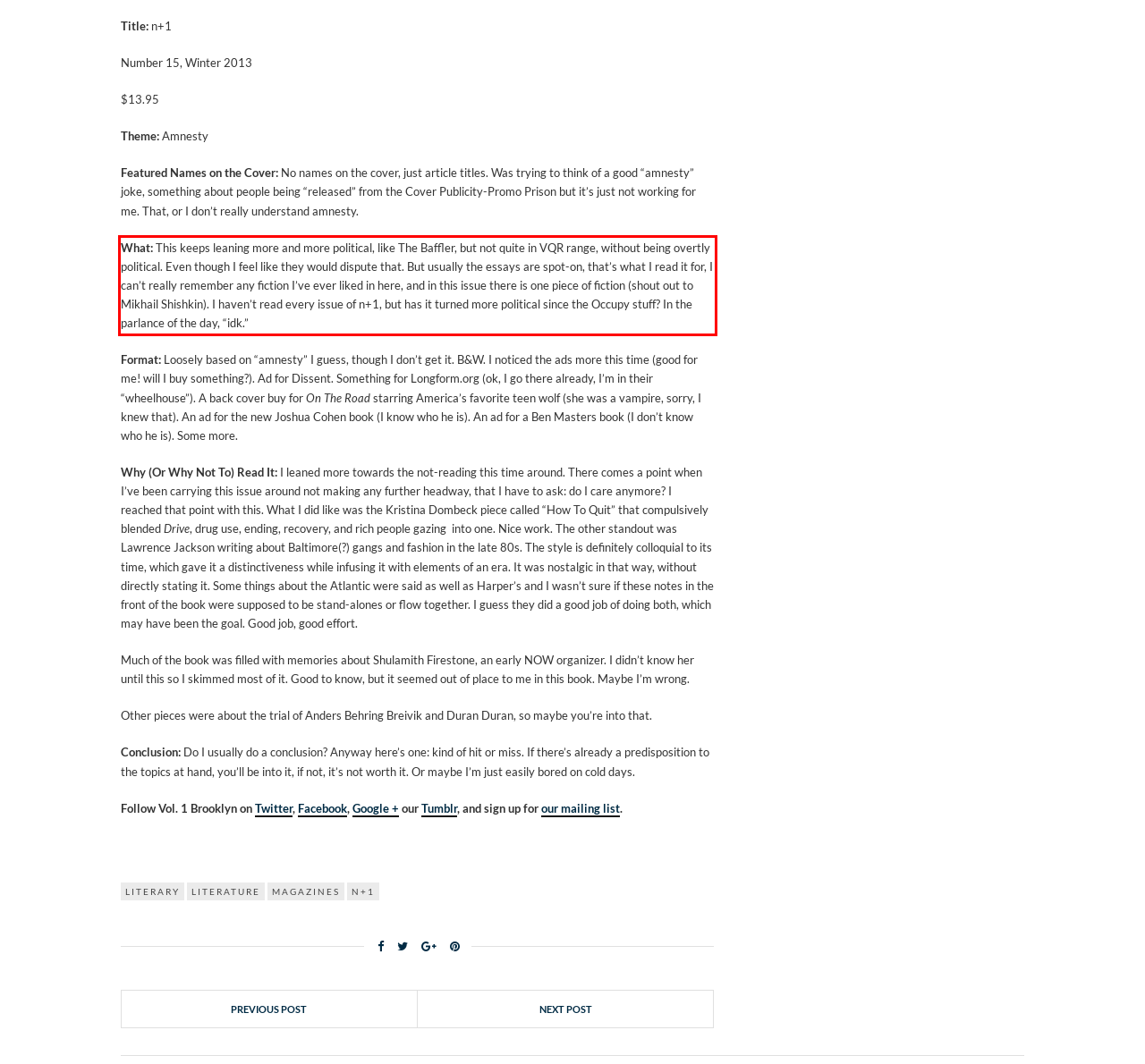Identify the text inside the red bounding box in the provided webpage screenshot and transcribe it.

What: This keeps leaning more and more political, like The Baffler, but not quite in VQR range, without being overtly political. Even though I feel like they would dispute that. But usually the essays are spot-on, that’s what I read it for, I can’t really remember any fiction I’ve ever liked in here, and in this issue there is one piece of fiction (shout out to Mikhail Shishkin). I haven’t read every issue of n+1, but has it turned more political since the Occupy stuff? In the parlance of the day, “idk.”